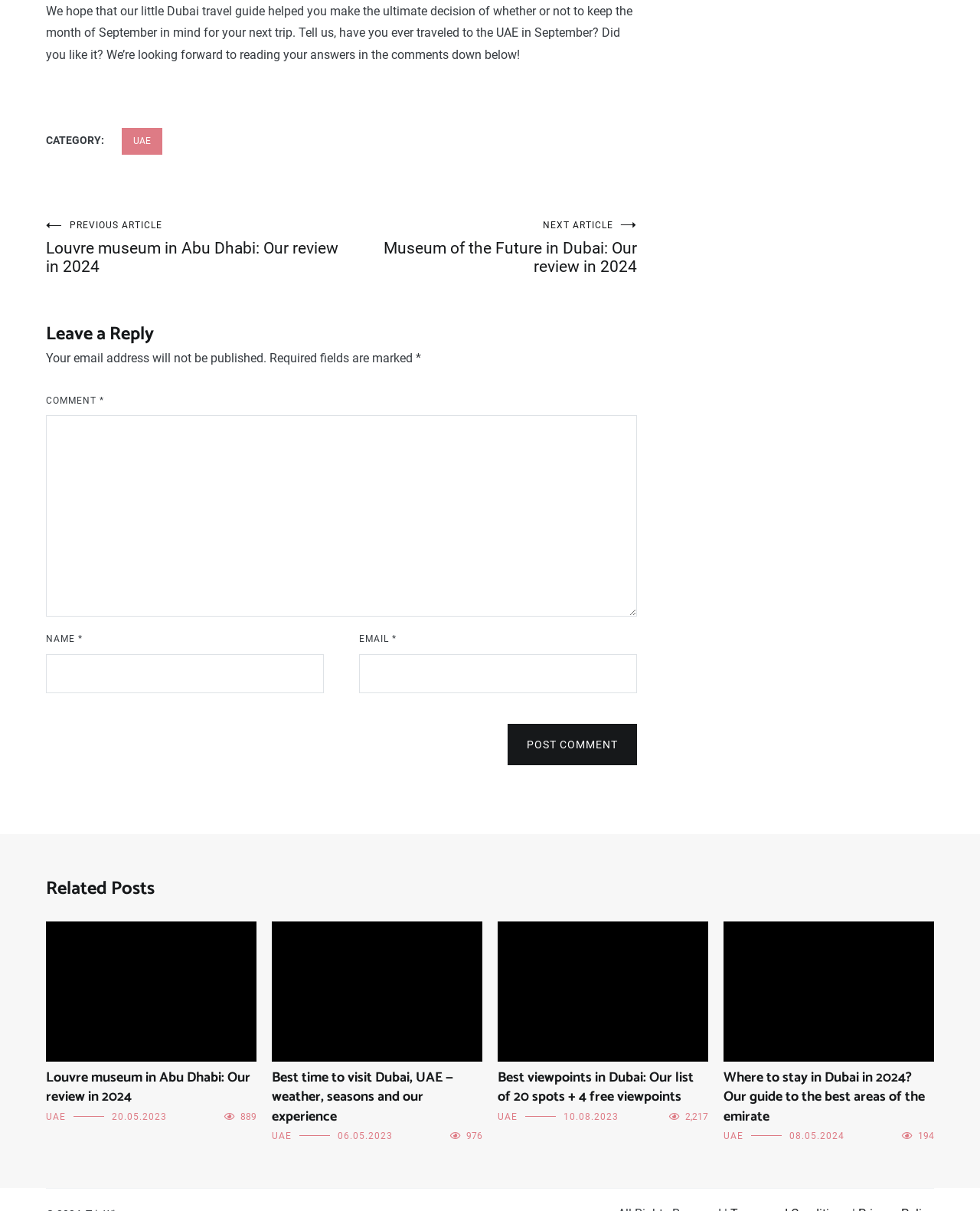What category is the article under?
Kindly answer the question with as much detail as you can.

The category of the article can be found in the footer section, which lists 'CATEGORY: UAE'.